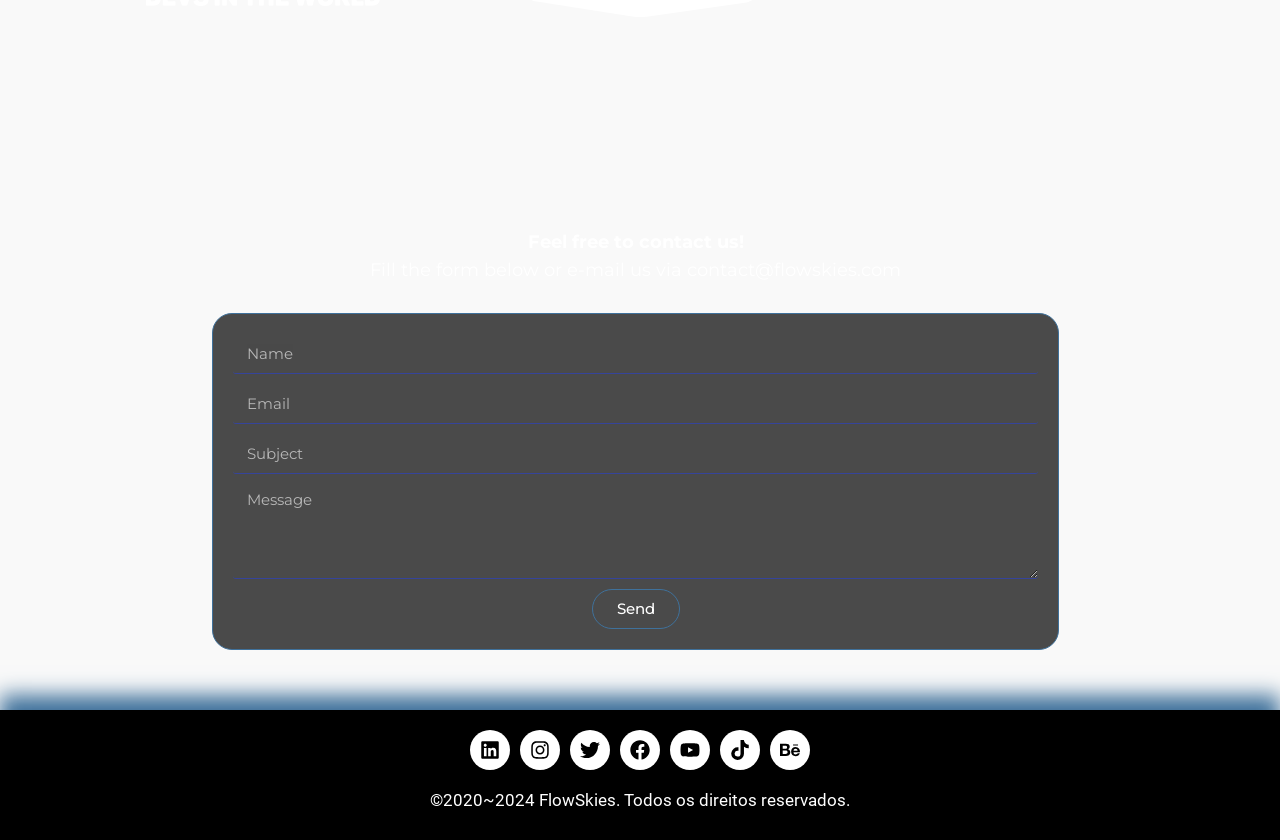Please identify the bounding box coordinates of the region to click in order to complete the task: "Enter your email address". The coordinates must be four float numbers between 0 and 1, specified as [left, top, right, bottom].

[0.182, 0.457, 0.811, 0.505]